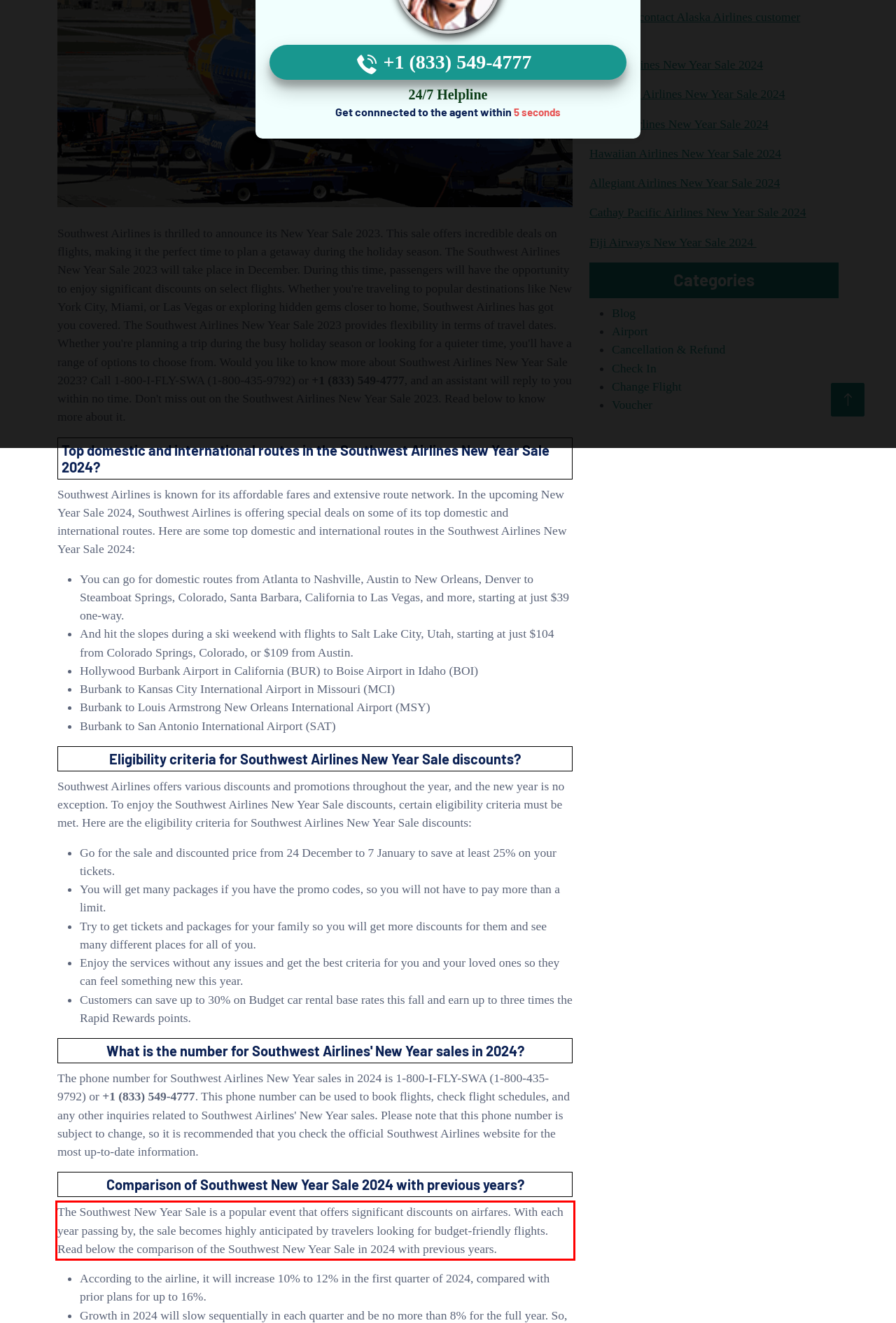Please examine the screenshot of the webpage and read the text present within the red rectangle bounding box.

The Southwest New Year Sale is a popular event that offers significant discounts on airfares. With each year passing by, the sale becomes highly anticipated by travelers looking for budget-friendly flights. Read below the comparison of the Southwest New Year Sale in 2024 with previous years.